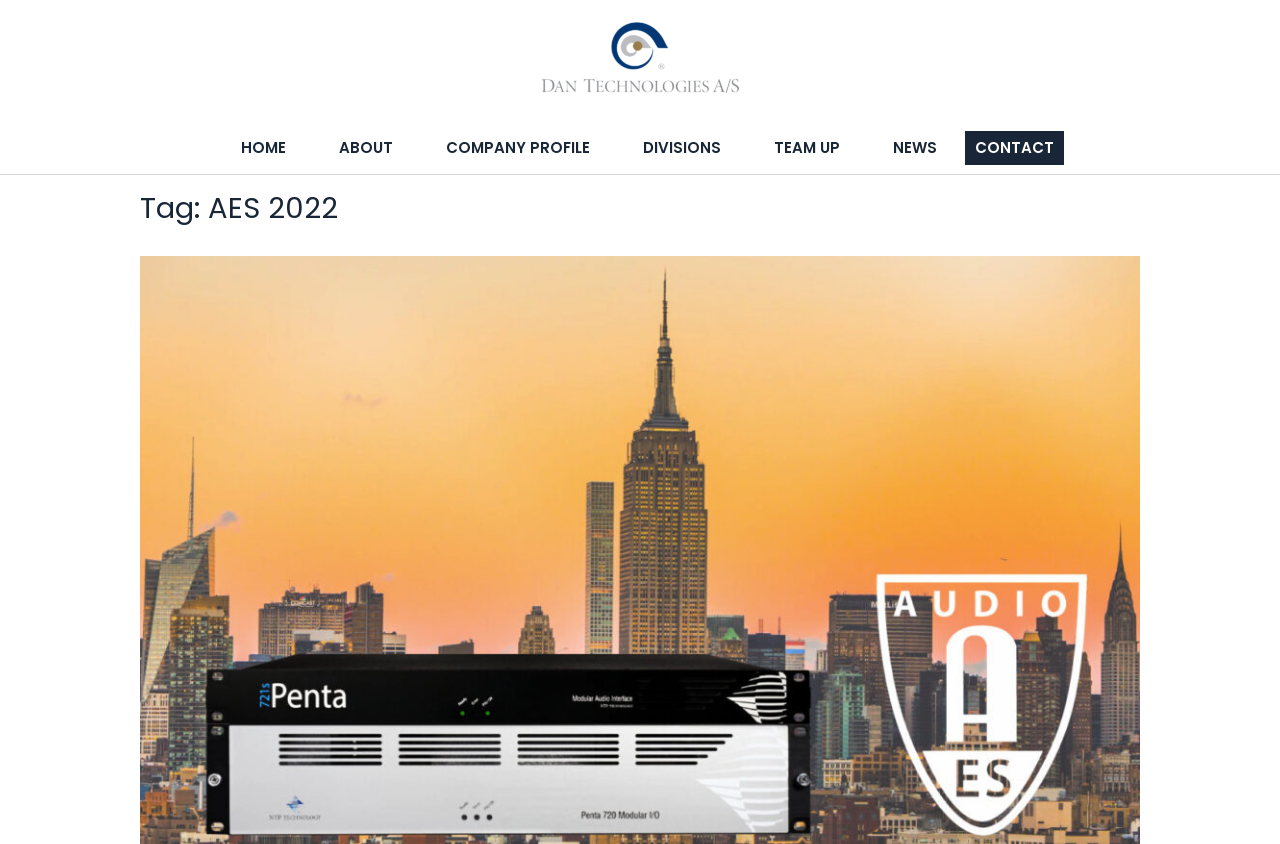Find the bounding box coordinates for the HTML element described as: "DIVISIONS". The coordinates should consist of four float values between 0 and 1, i.e., [left, top, right, bottom].

[0.483, 0.162, 0.583, 0.19]